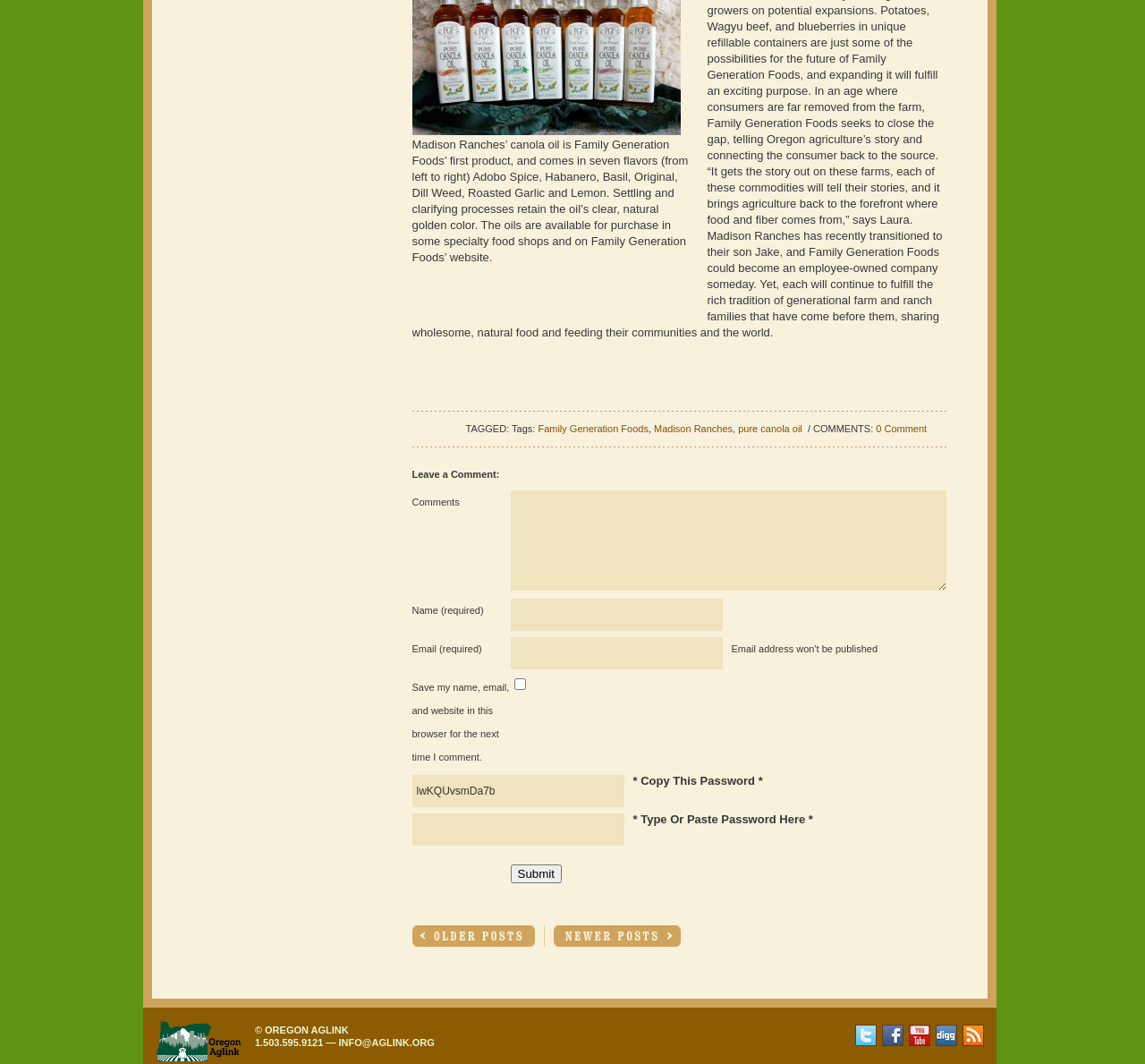What is the phone number of Oregon Aglink?
Based on the image, provide your answer in one word or phrase.

1.503.595.9121